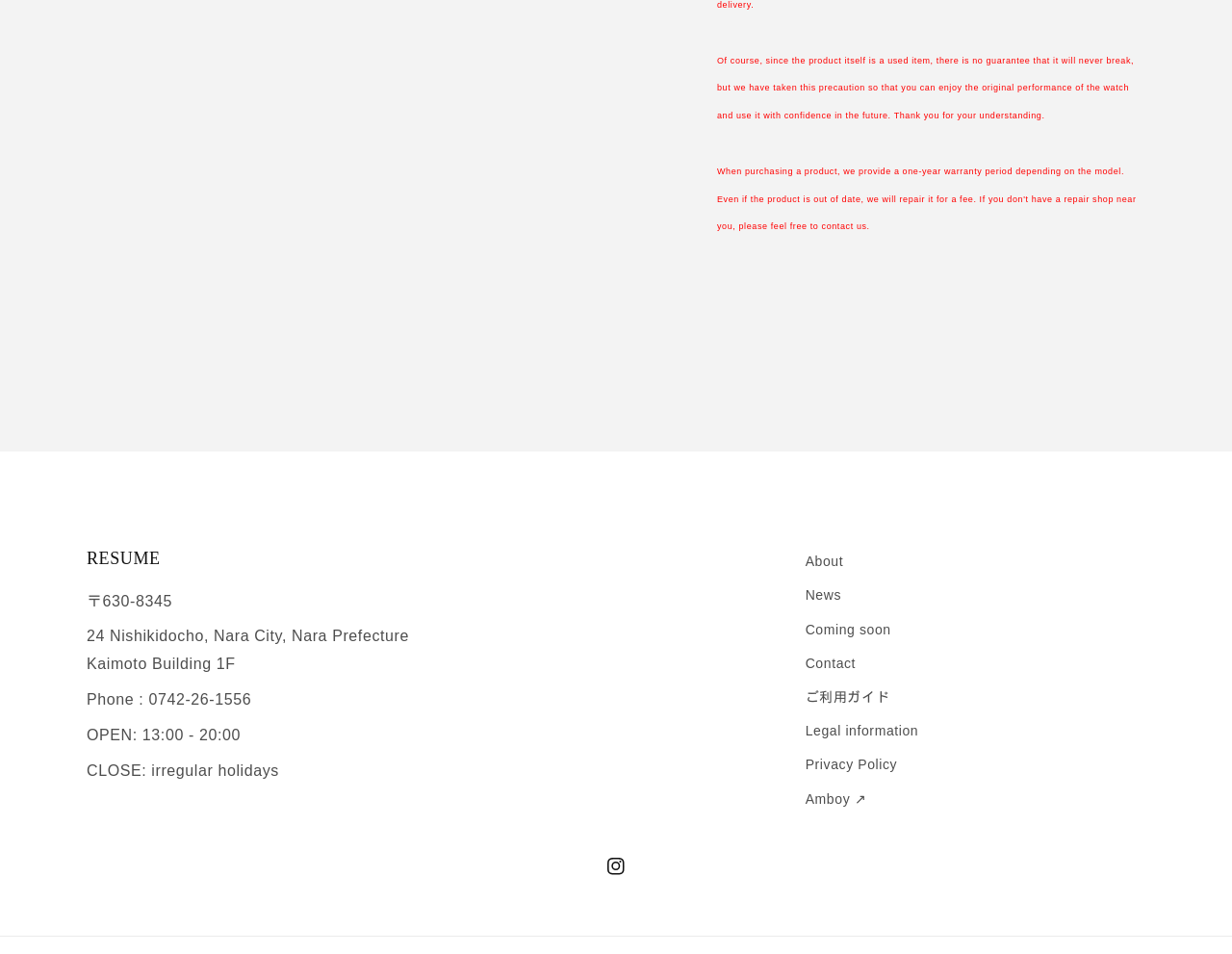Please reply to the following question with a single word or a short phrase:
What is the address of the store?

24 Nishikidocho, Nara City, Nara Prefecture